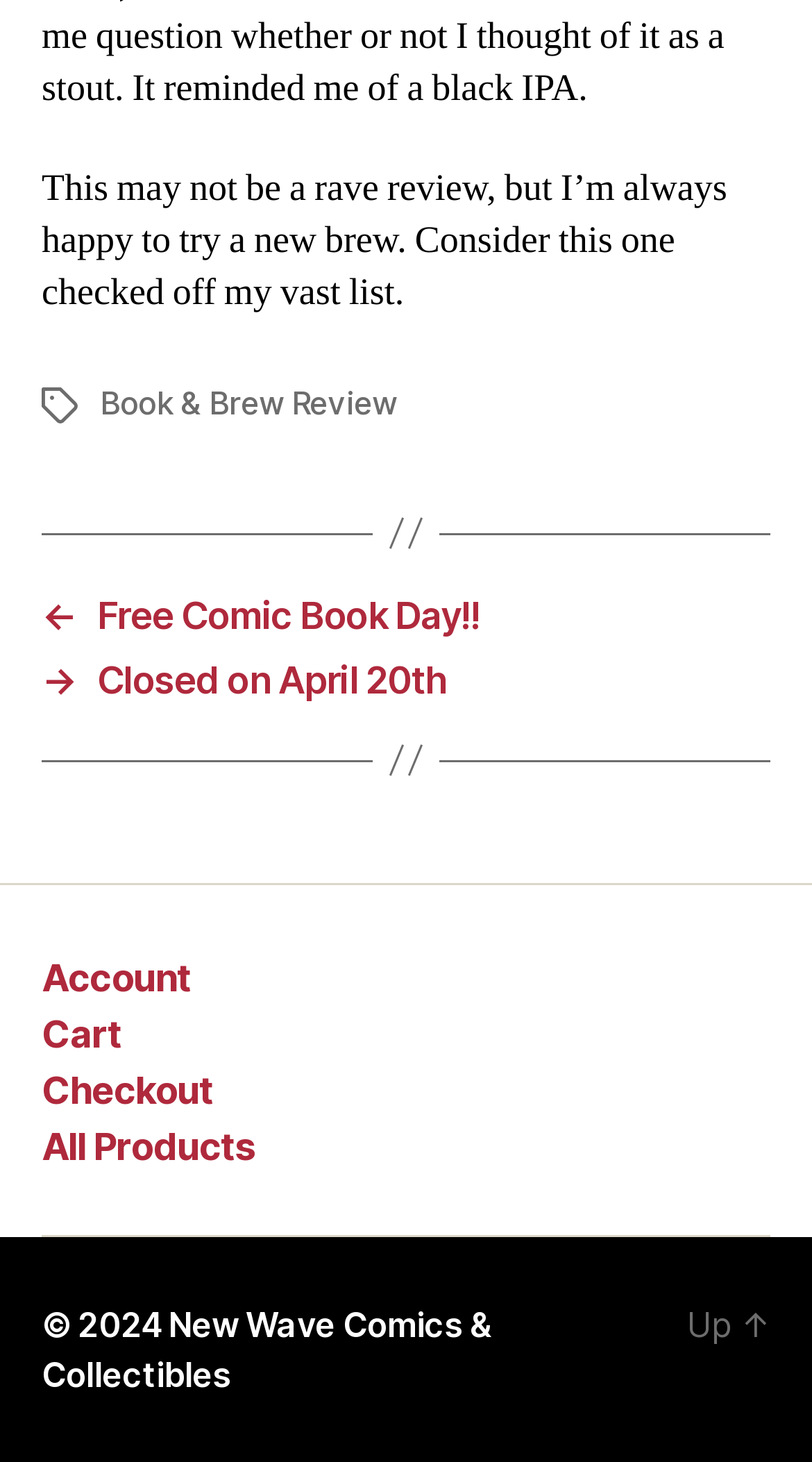Bounding box coordinates are specified in the format (top-left x, top-left y, bottom-right x, bottom-right y). All values are floating point numbers bounded between 0 and 1. Please provide the bounding box coordinate of the region this sentence describes: Book & Brew Review

[0.123, 0.263, 0.488, 0.29]